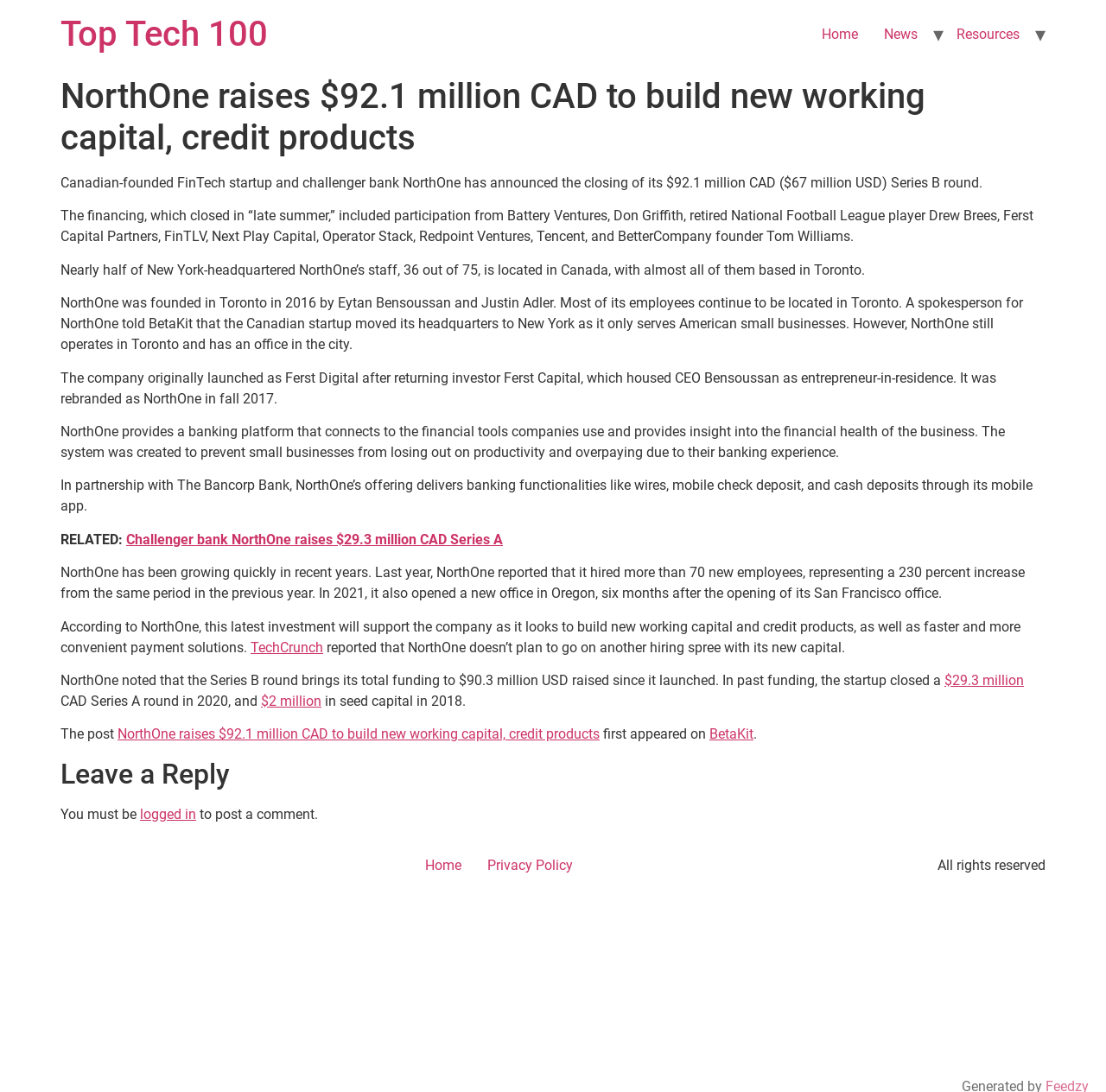For the element described, predict the bounding box coordinates as (top-left x, top-left y, bottom-right x, bottom-right y). All values should be between 0 and 1. Element description: Top Tech 100

[0.055, 0.013, 0.242, 0.05]